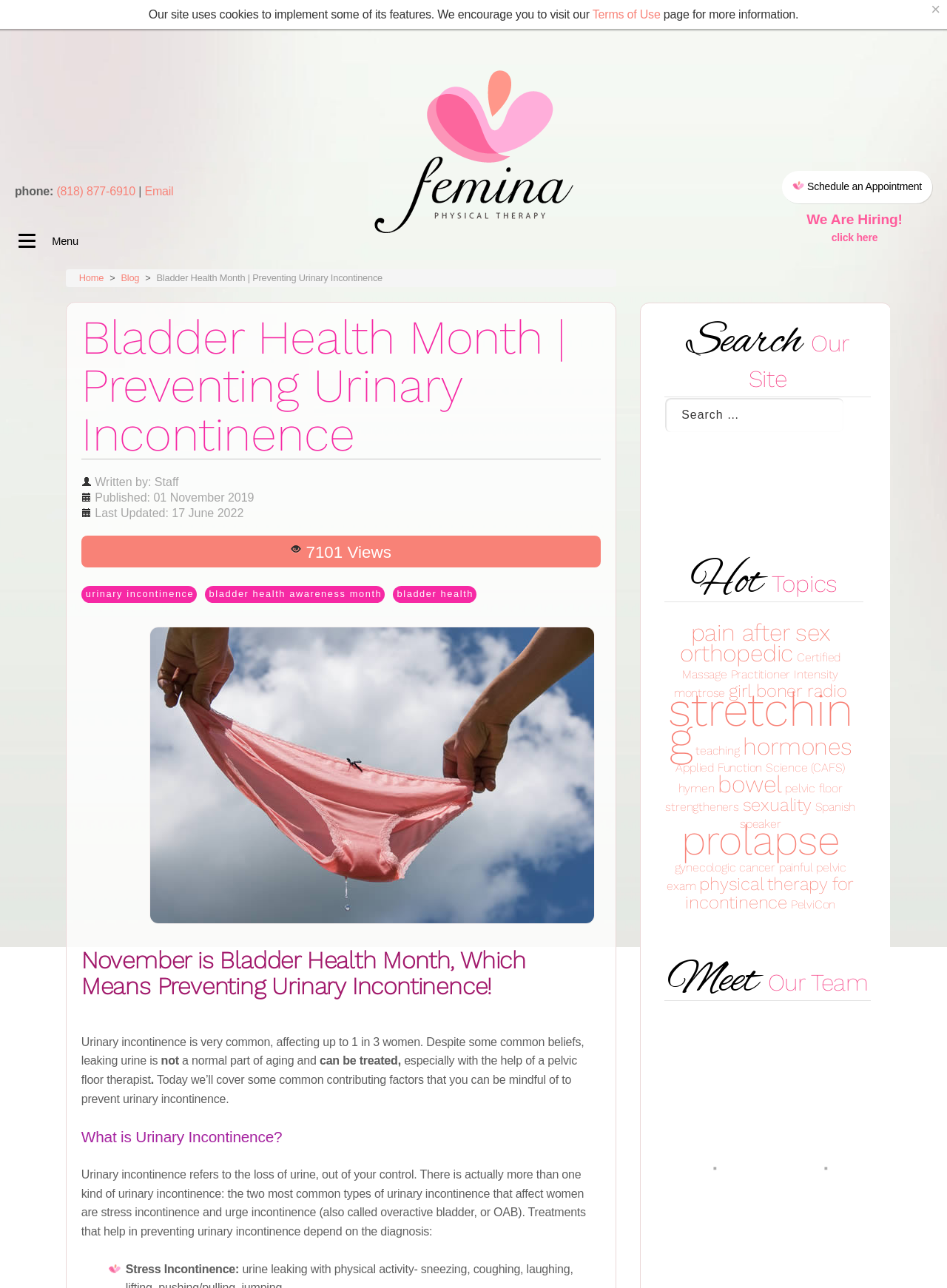Please study the image and answer the question comprehensively:
Who wrote the current article?

I found the author of the current article by looking at the section with the 'Written by:' label. It says 'Staff', indicating that the article was written by the staff of the website.